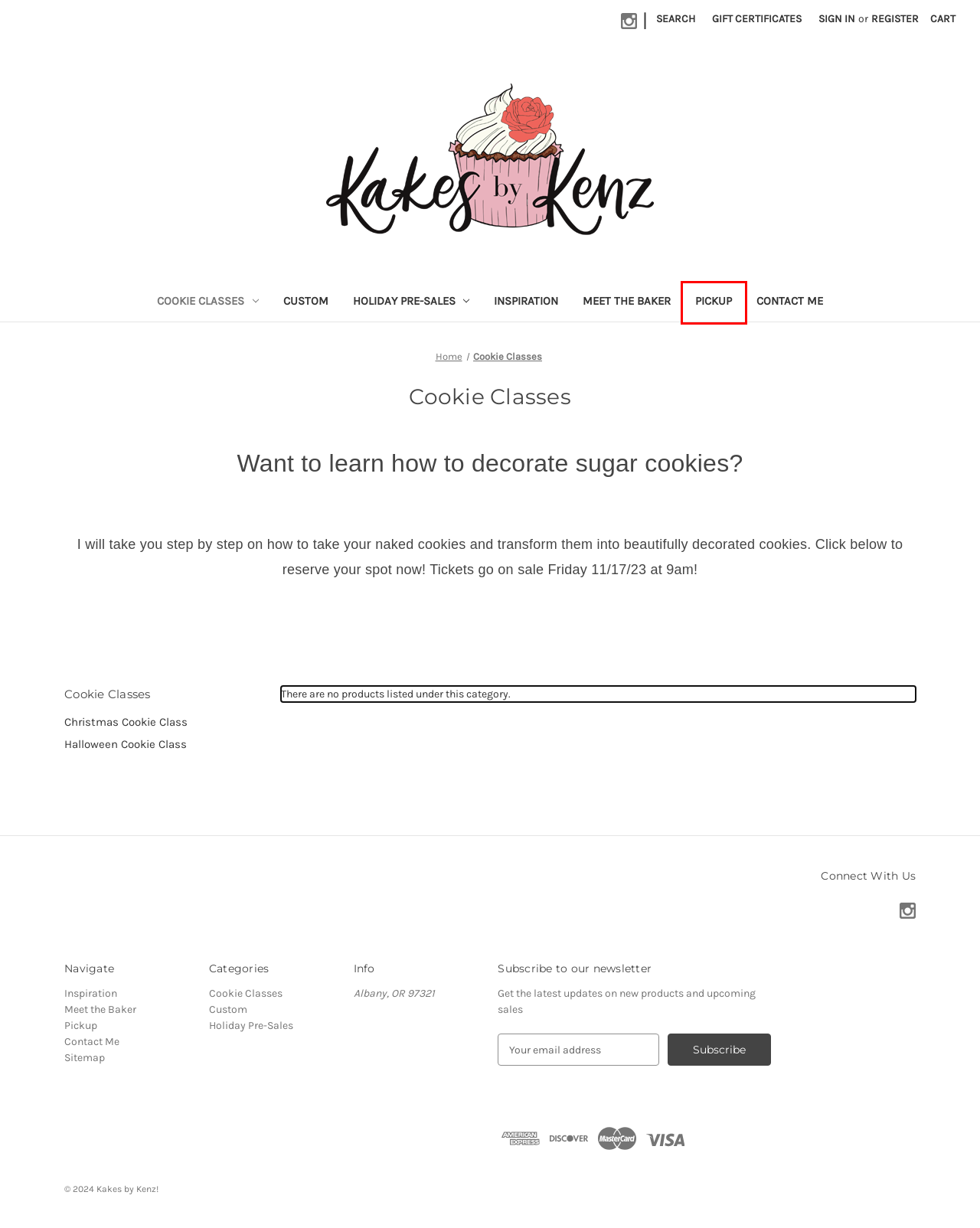Review the webpage screenshot provided, noting the red bounding box around a UI element. Choose the description that best matches the new webpage after clicking the element within the bounding box. The following are the options:
A. Custom - Kakes by Kenz!
B. Holiday Pre-Sales - Kakes by Kenz!
C. Inspiration
D. Contact Me
E. Cookie Classes - Halloween Cookie Class - Kakes by Kenz!
F. Kakes by Kenz!
G. Pickup
H. Meet the Baker

G